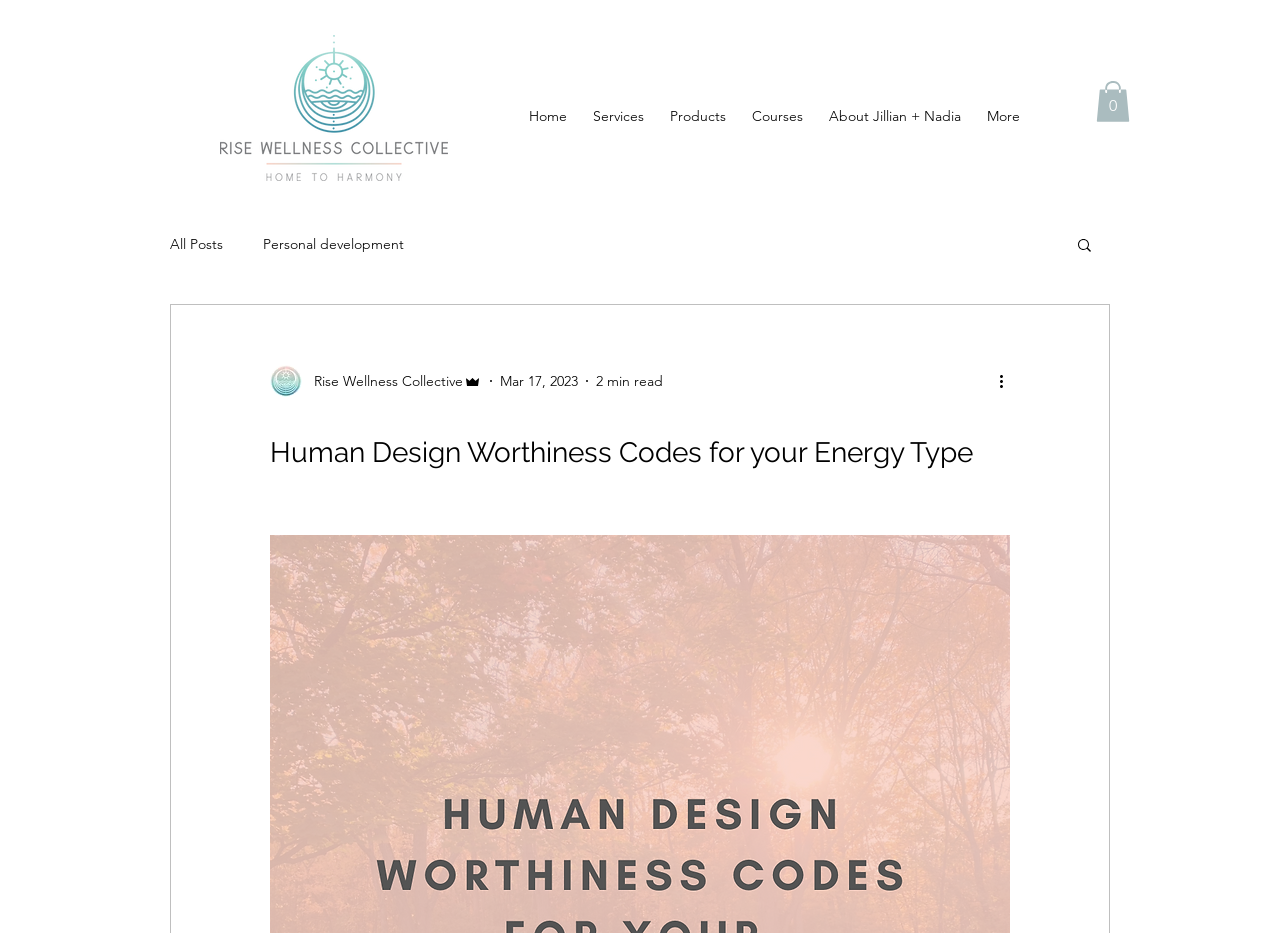What is the name of the wellness collective?
Please analyze the image and answer the question with as much detail as possible.

I found the answer by looking at the image description 'Rise Wellness Collective w_Tagline.png' and the generic element 'Rise Wellness Collective' which suggests that the wellness collective is named Rise Wellness Collective.